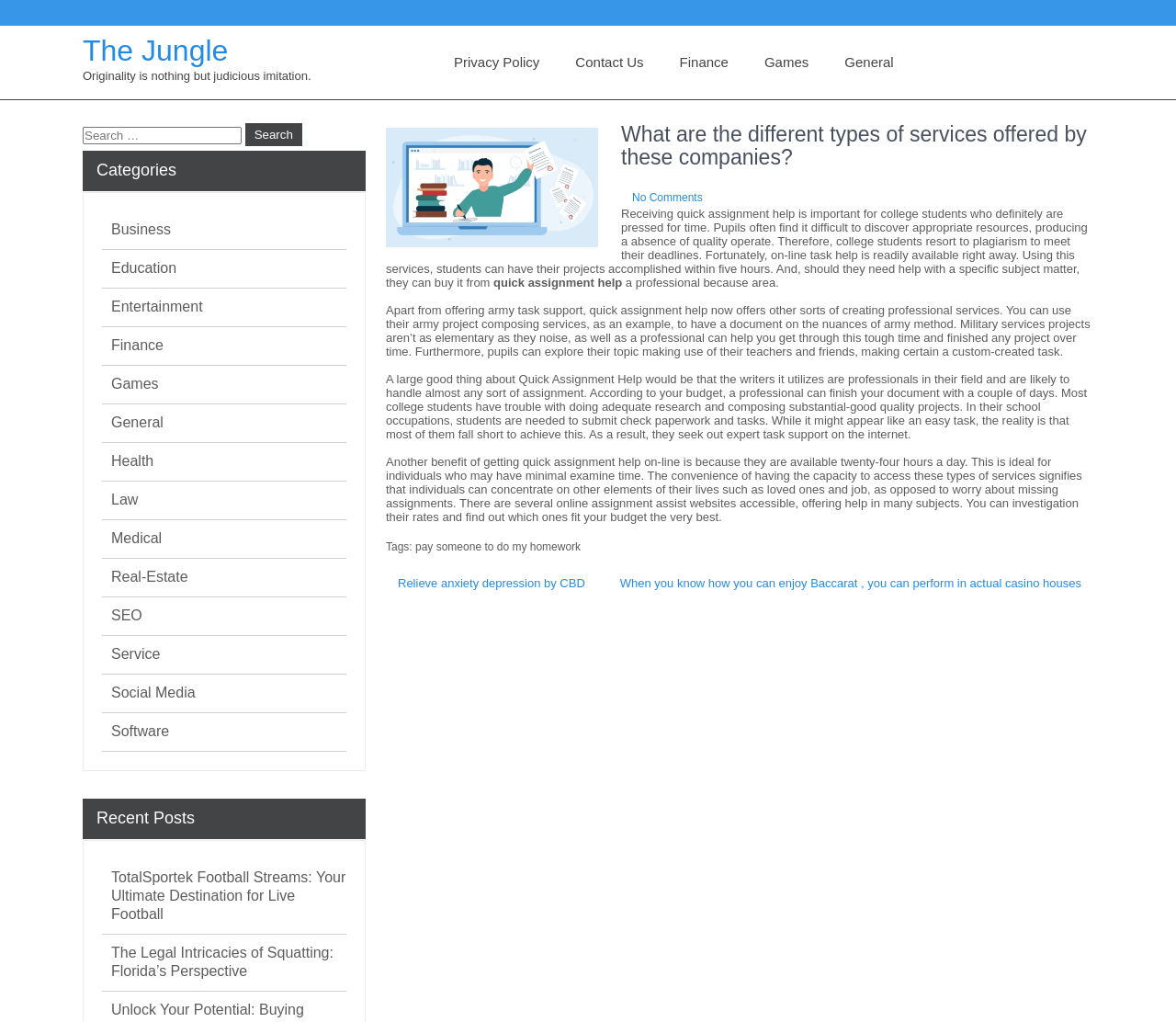Please give the bounding box coordinates of the area that should be clicked to fulfill the following instruction: "Click on the 'Finance' category". The coordinates should be in the format of four float numbers from 0 to 1, i.e., [left, top, right, bottom].

[0.095, 0.329, 0.139, 0.347]